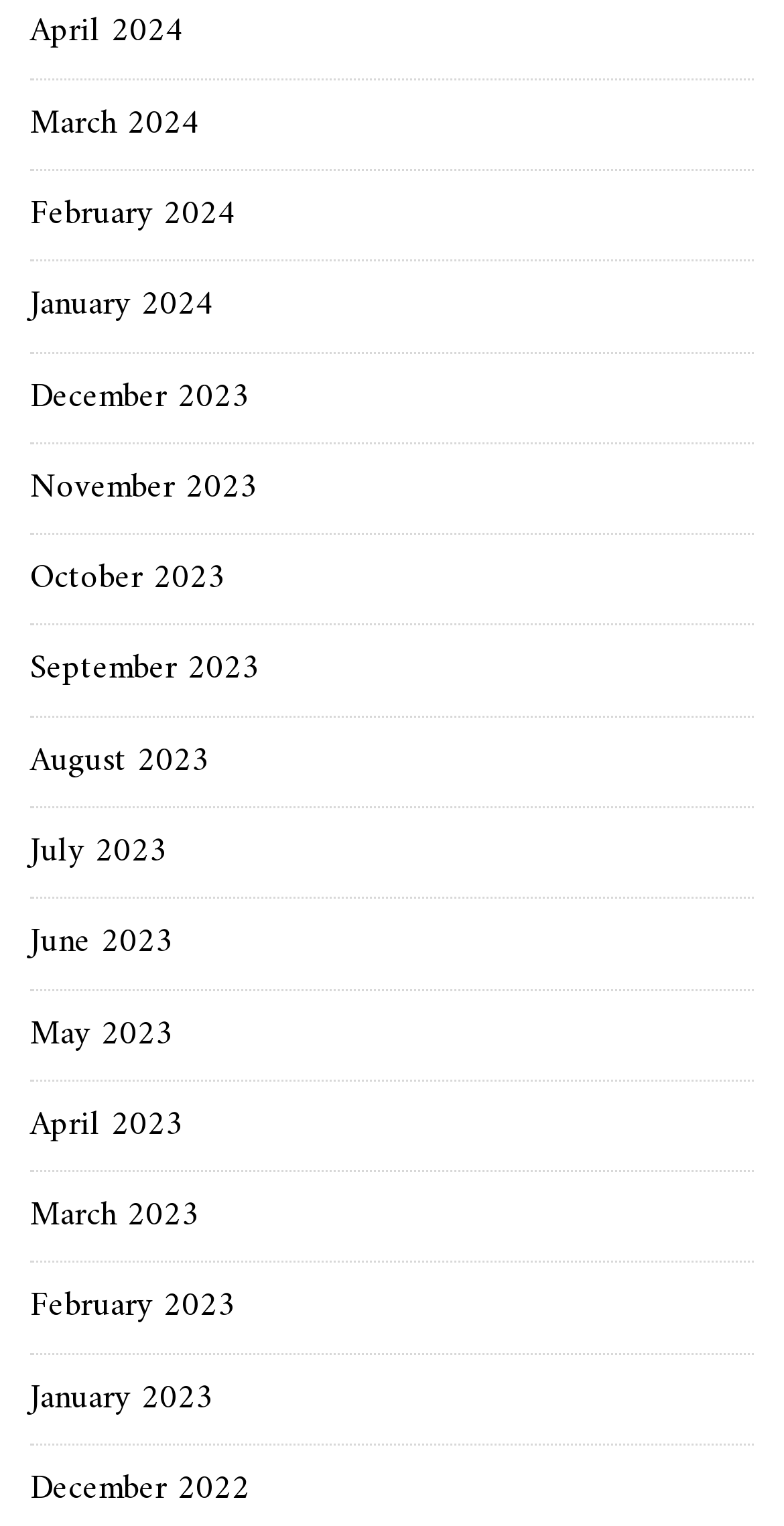Please find and report the bounding box coordinates of the element to click in order to perform the following action: "access December 2022". The coordinates should be expressed as four float numbers between 0 and 1, in the format [left, top, right, bottom].

[0.038, 0.956, 0.318, 0.996]